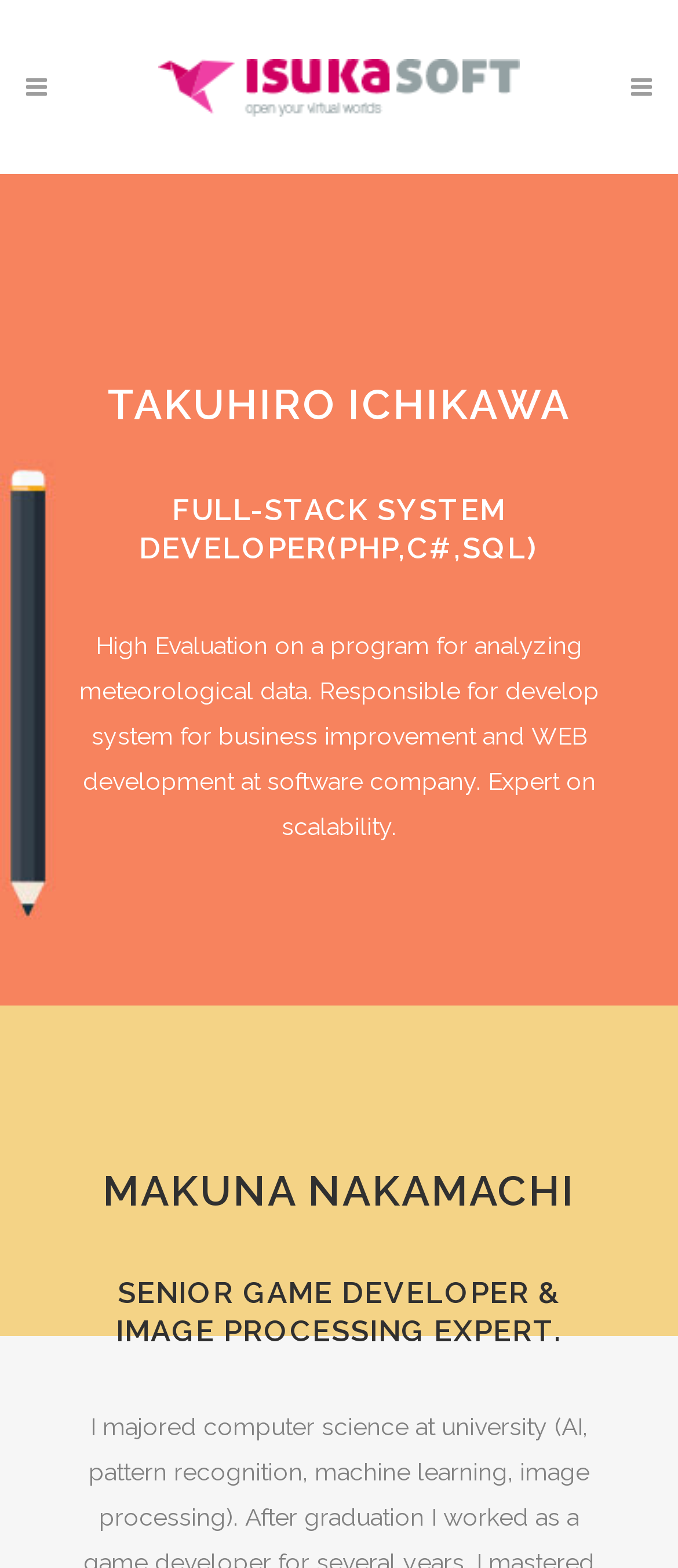Given the description "alt="Logo"", determine the bounding box of the corresponding UI element.

[0.233, 0.037, 0.767, 0.074]